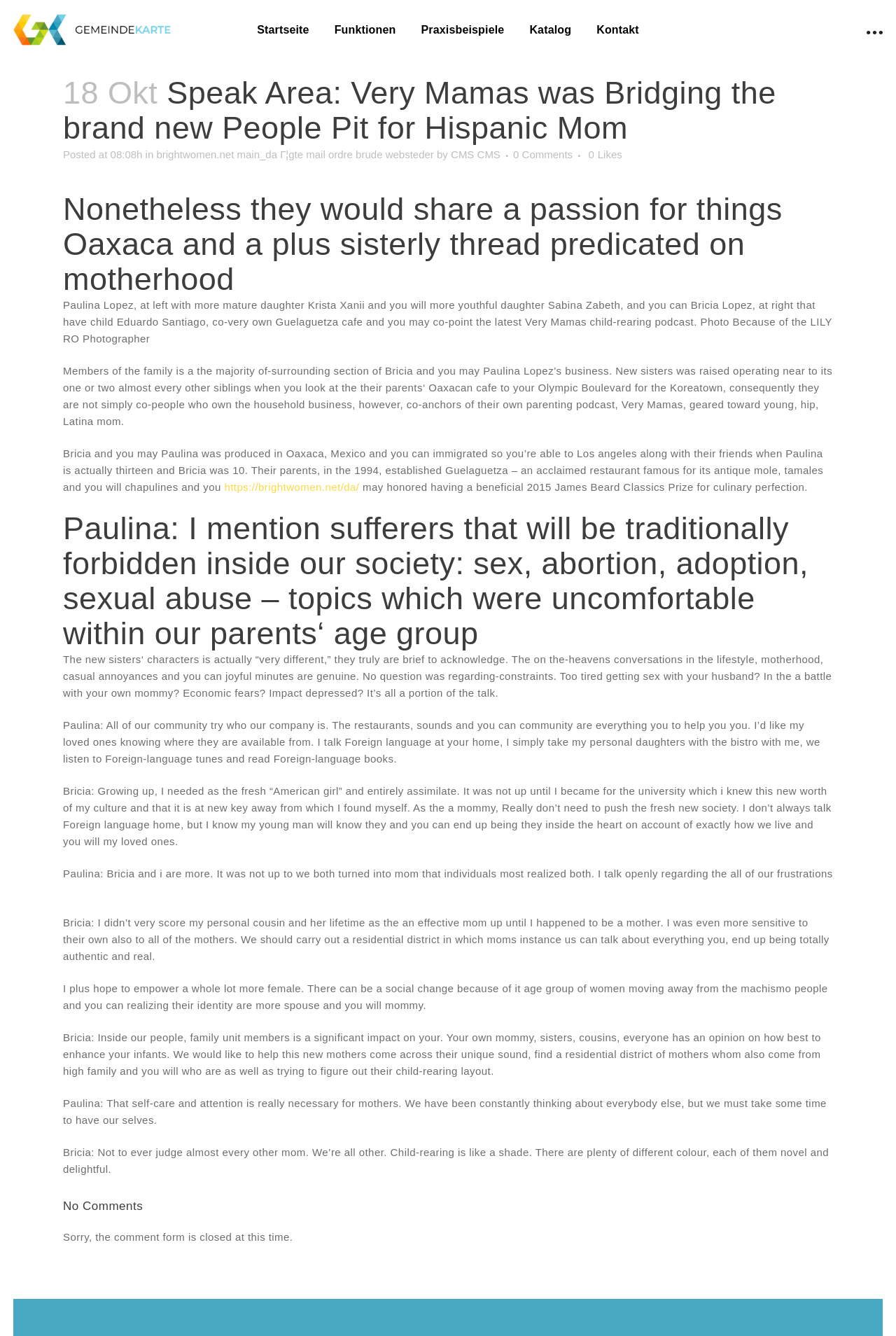What is the topic of the conversation between the two sisters in the podcast?
Kindly give a detailed and elaborate answer to the question.

The article mentions that the sisters discuss various topics related to motherhood and life, including sex, abortion, adoption, and sexual abuse, in their podcast.